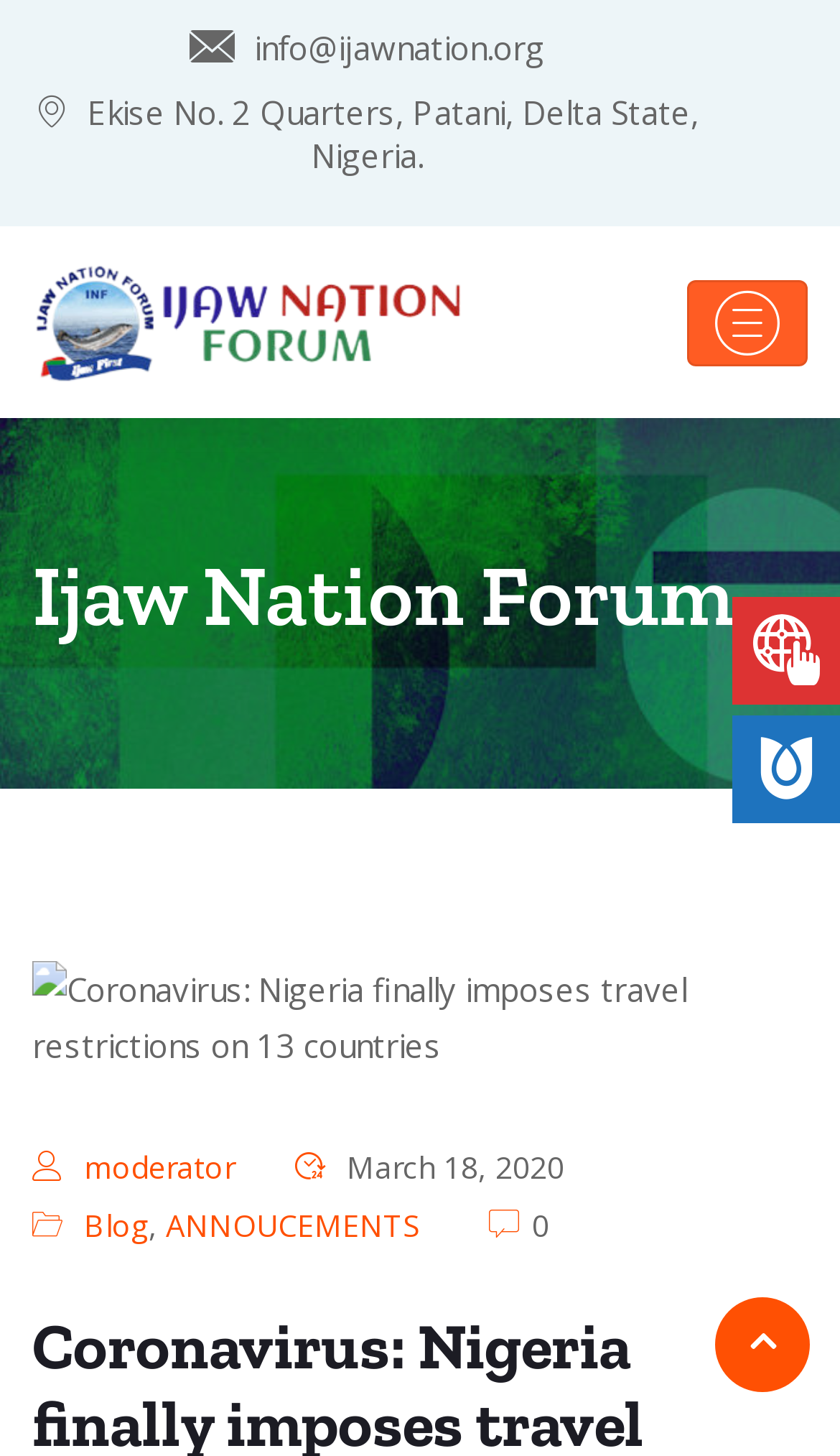What is the date of the article?
Refer to the image and give a detailed answer to the query.

I found the date by looking at the static text element below the image of the article, which contains the date of publication.